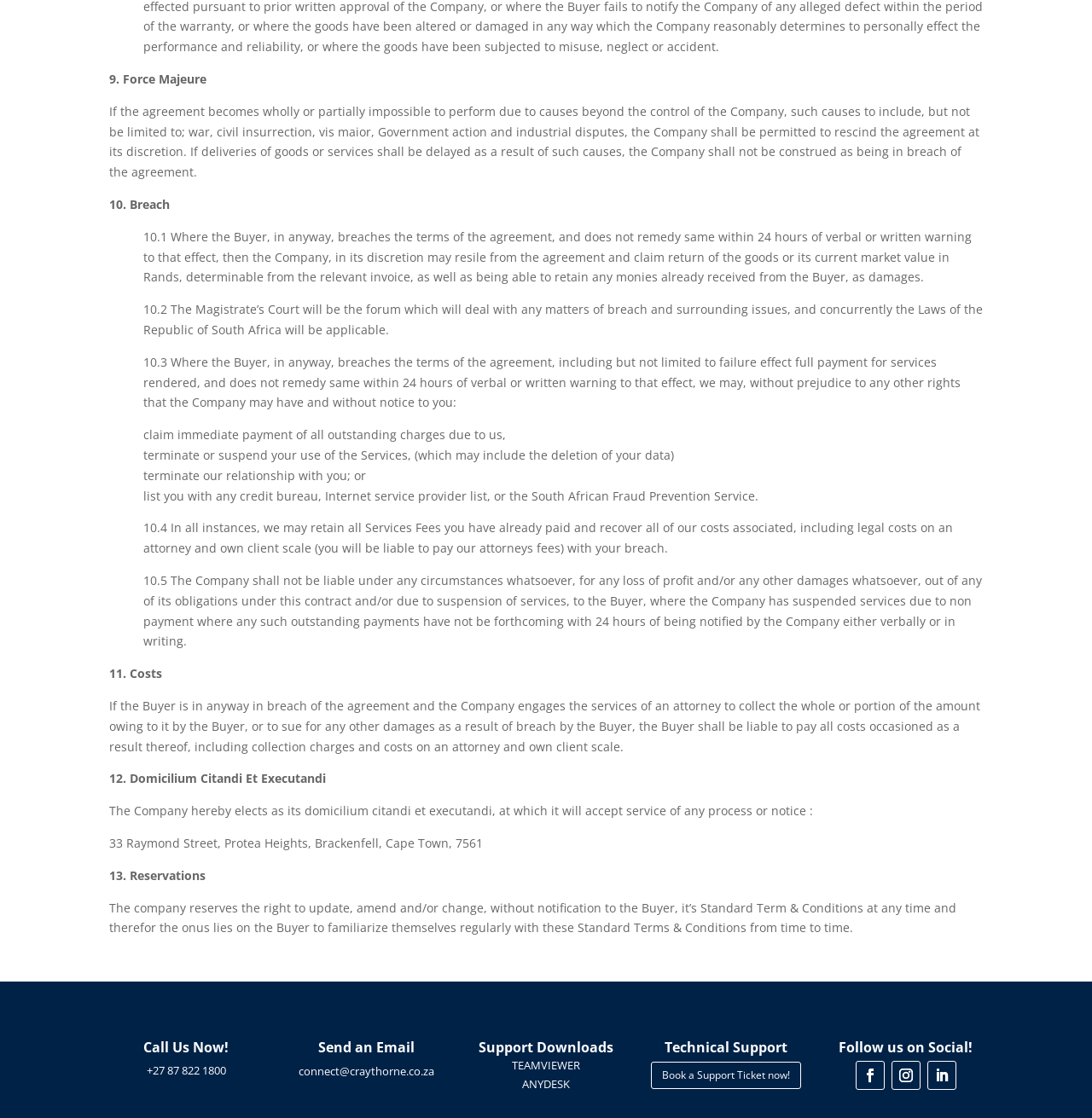Pinpoint the bounding box coordinates of the element you need to click to execute the following instruction: "Send an email to the company". The bounding box should be represented by four float numbers between 0 and 1, in the format [left, top, right, bottom].

[0.273, 0.951, 0.397, 0.965]